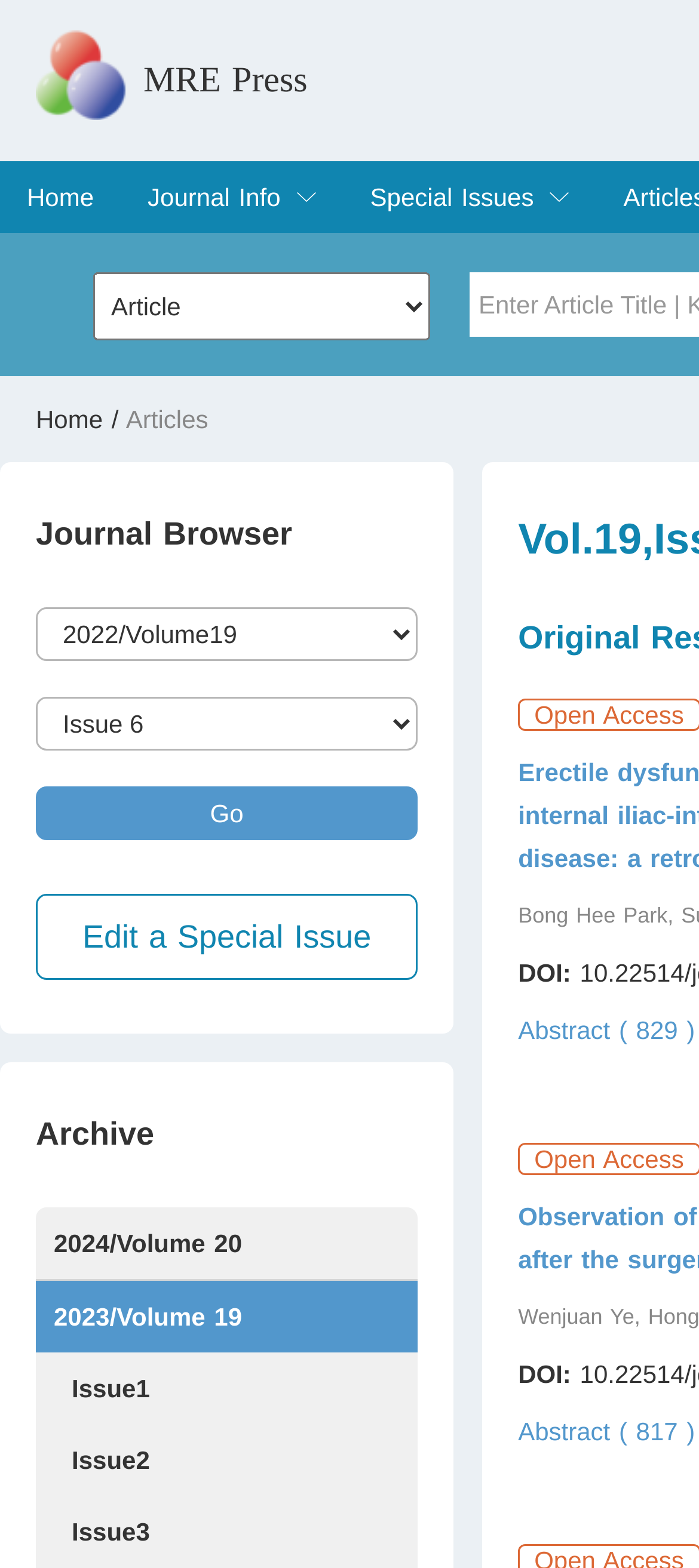Identify the bounding box coordinates of the region that should be clicked to execute the following instruction: "Select a special issue from the dropdown".

[0.0, 0.338, 0.615, 0.372]